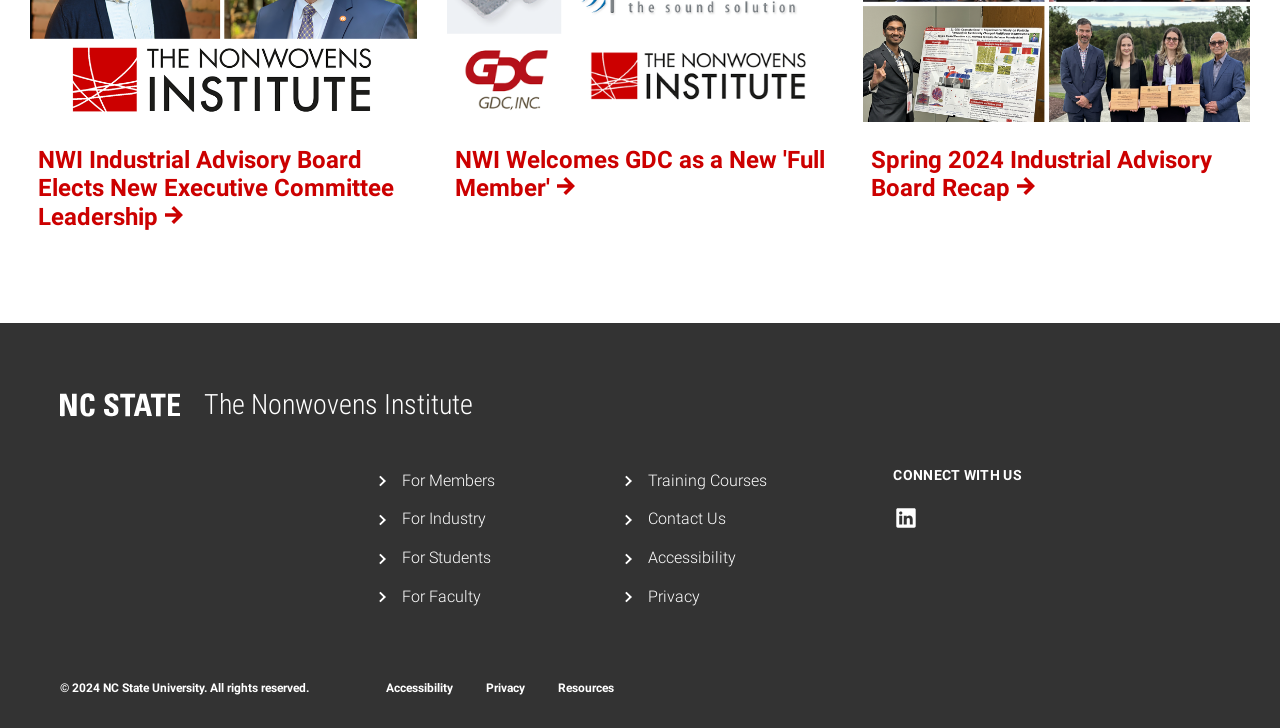How many main sections are on the webpage?
Identify the answer in the screenshot and reply with a single word or phrase.

4